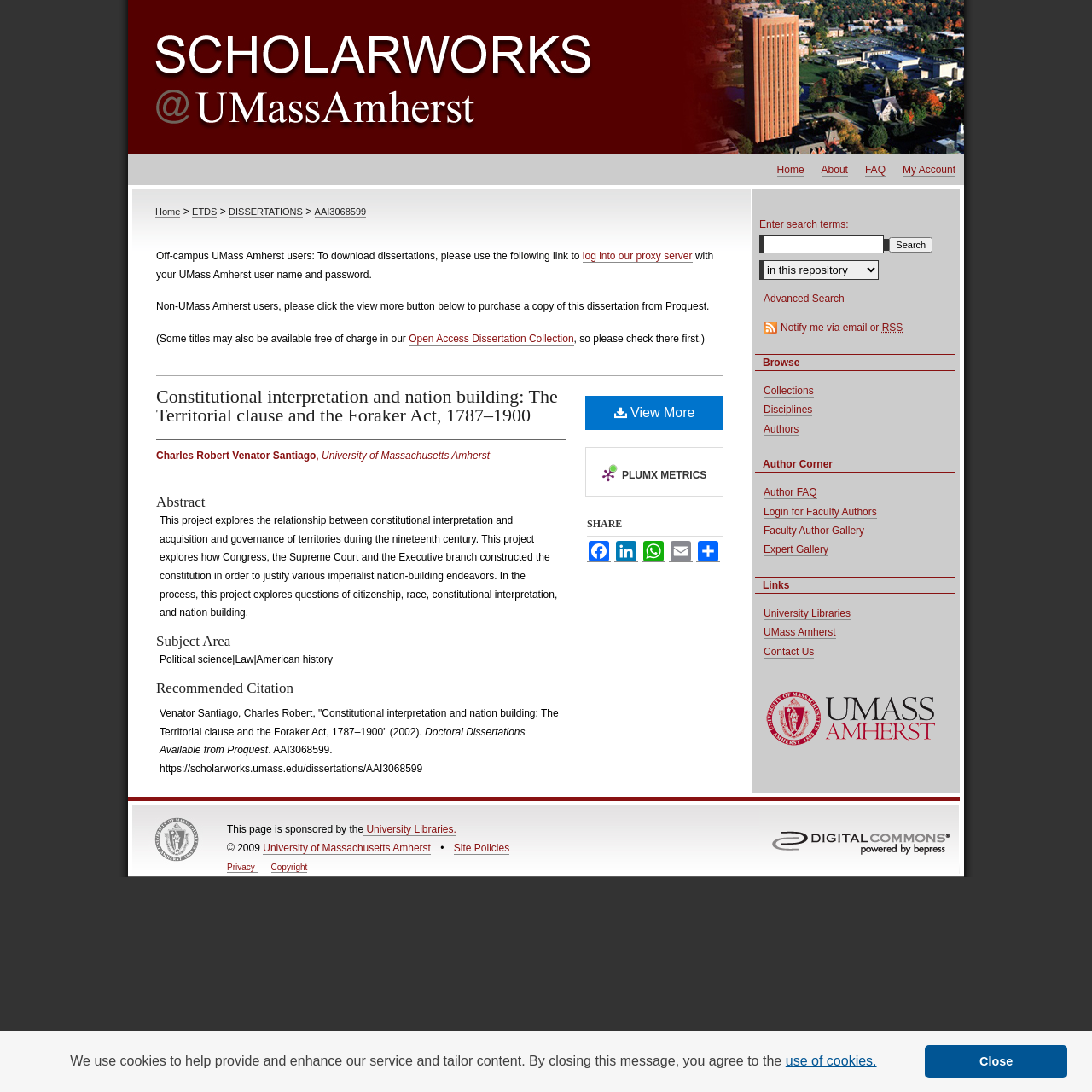Create an in-depth description of the webpage, covering main sections.

This webpage is about a dissertation titled "Constitutional interpretation and nation building: The Territorial clause and the Foraker Act, 1787–1900" by Charles Robert Venator Santiago. At the top of the page, there is a navigation menu with links to "Menu", "My Account", "FAQ", "About", and "Home". Below this menu, there is a breadcrumb navigation with links to "Home", "ETDS", "DISSERTATIONS", and "AAI3068599".

The main content of the page is divided into several sections. The first section is a notice for off-campus UMass Amherst users, informing them how to download dissertations. Below this notice, there is a section with a heading "Constitutional interpretation and nation building: The Territorial clause and the Foraker Act, 1787–1900" followed by the author's name and a link to the author's profile. 

The next section is an abstract of the dissertation, which explores the relationship between constitutional interpretation and acquisition and governance of territories during the nineteenth century. This is followed by sections on "Subject Area", "Recommended Citation", and a link to "View More" and "PLUMX METRICS" with an image.

On the right side of the page, there is a section with links to share the page on social media platforms such as Facebook, LinkedIn, WhatsApp, and Email. Below this section, there is a search box with a label "Enter search terms:" and a button to search. There is also a combobox to select the context to search and a link to "Advanced Search".

Further down the page, there are sections with links to "Browse" collections, disciplines, and authors, as well as an "Author Corner" with links to author FAQs, login for faculty authors, and faculty author galleries. There are also links to "University Libraries", "UMass Amherst", and "Contact Us".

At the bottom of the page, there is a section with a link to "Elsevier - Digital Commons" and a notice that the page is sponsored by the University Libraries. There are also links to the University of Massachusetts Amherst, Site Policies, and Privacy.